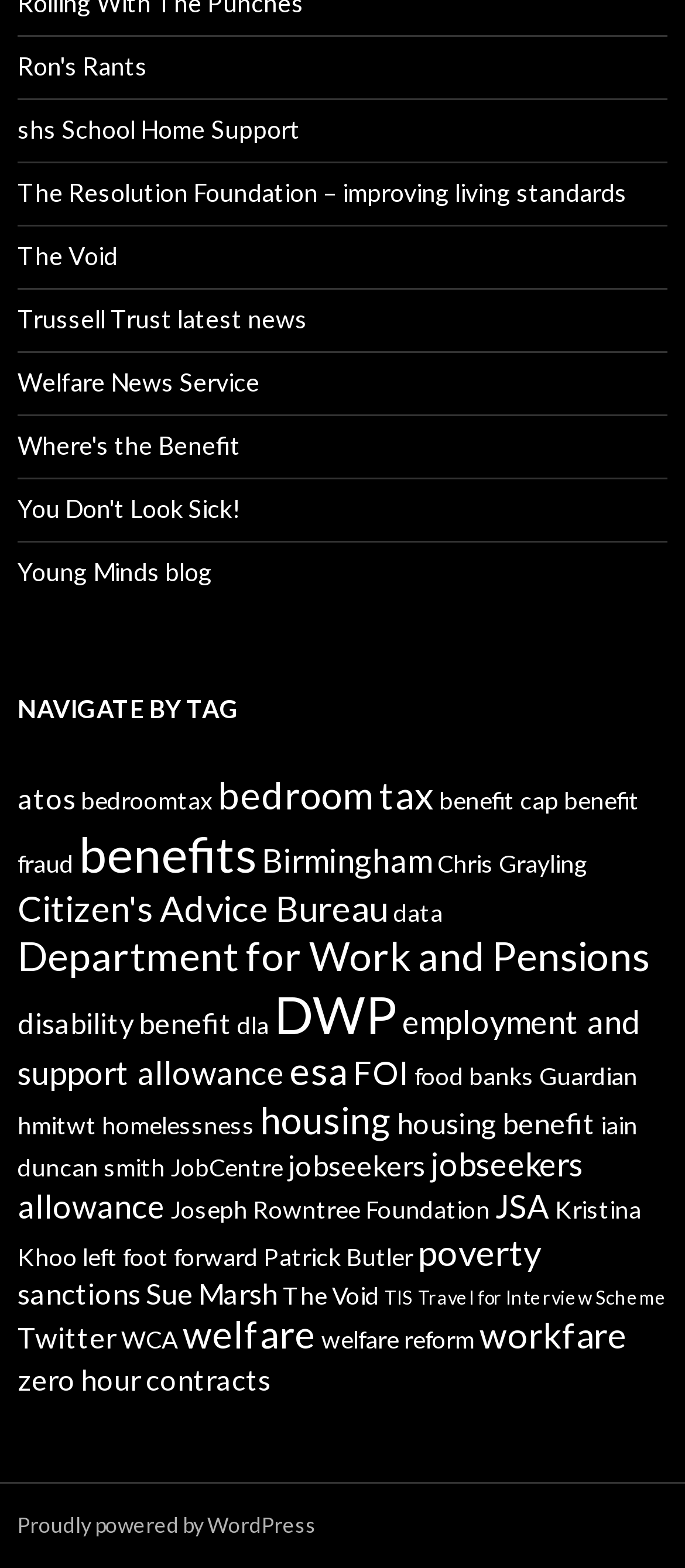What is the last link on the webpage? Observe the screenshot and provide a one-word or short phrase answer.

zero hour contracts